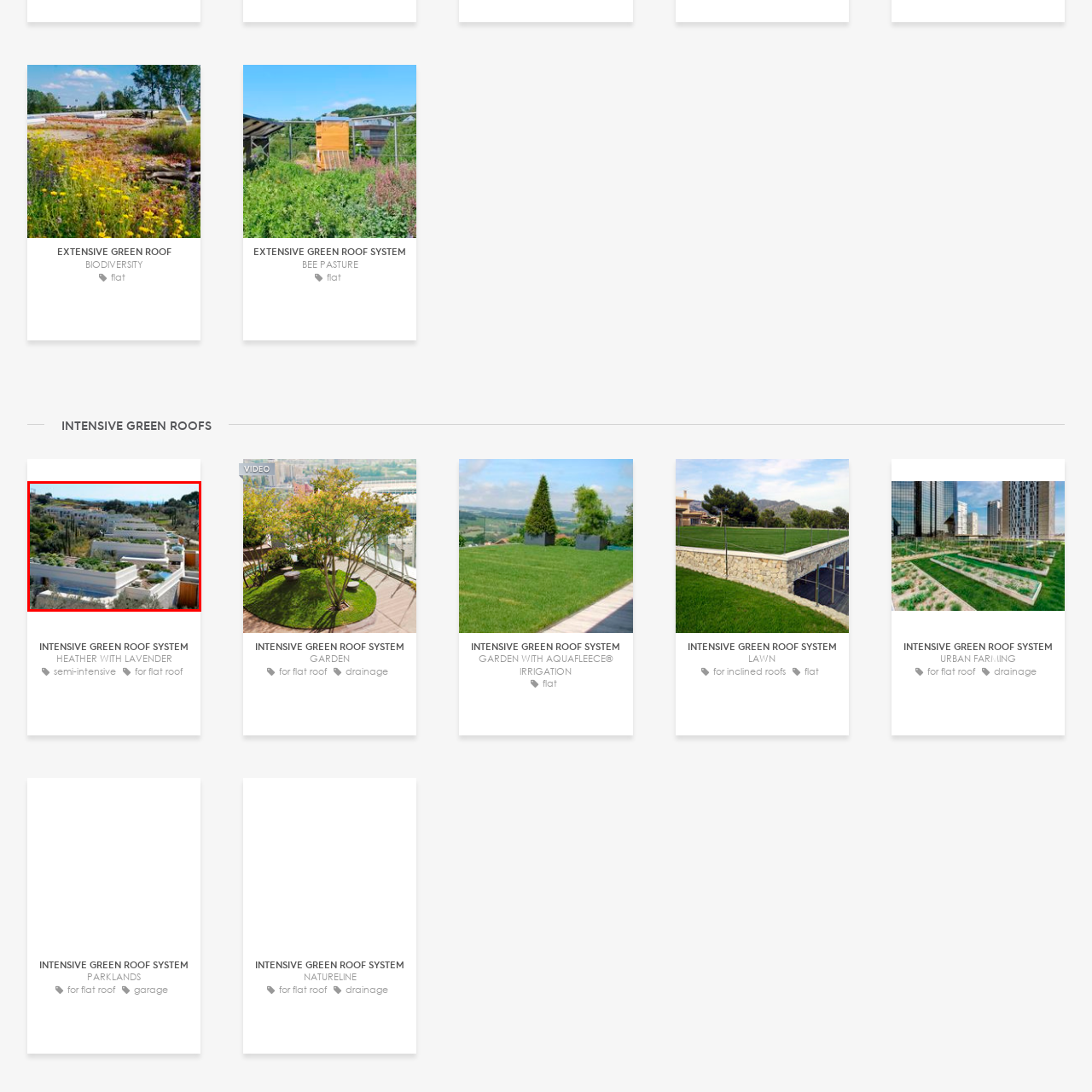Please provide a comprehensive caption for the image highlighted in the red box.

This image showcases an innovative intensive green roof system, featuring multiple flat-roofed structures adorned with lush vegetation. The design incorporates a variety of plants, contributing to biodiversity and aesthetics. The roofs are equipped with carefully placed water features, enhancing the ecological balance and providing habitat opportunities for wildlife. Surrounding the roof gardens, a scenic landscape can be seen, indicating their integration into a larger environment. This setting not only highlights the beauty of green architecture but also emphasizes the importance of sustainable building practices that promote environmental health and urban greening.